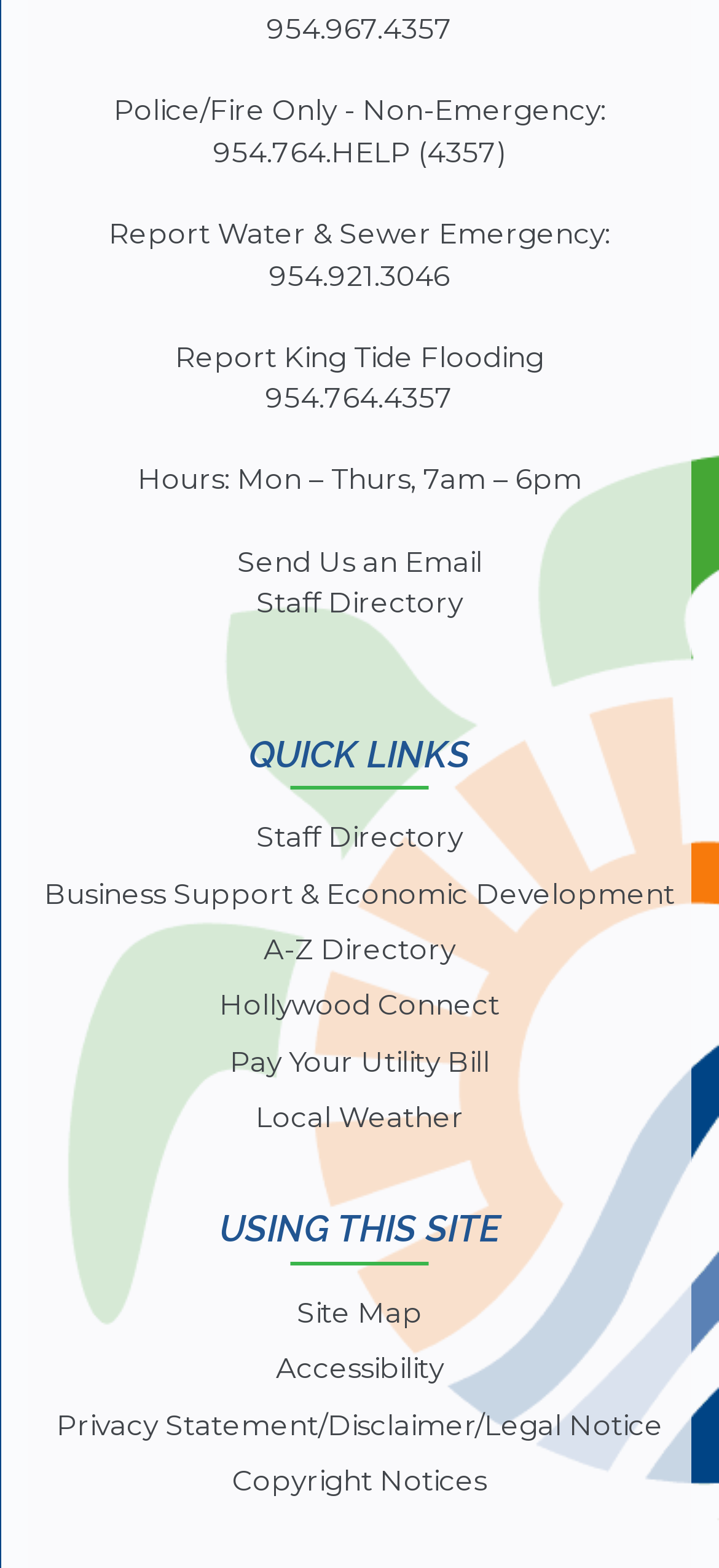Provide the bounding box coordinates for the UI element that is described by this text: "Using This Site". The coordinates should be in the form of four float numbers between 0 and 1: [left, top, right, bottom].

[0.305, 0.77, 0.695, 0.798]